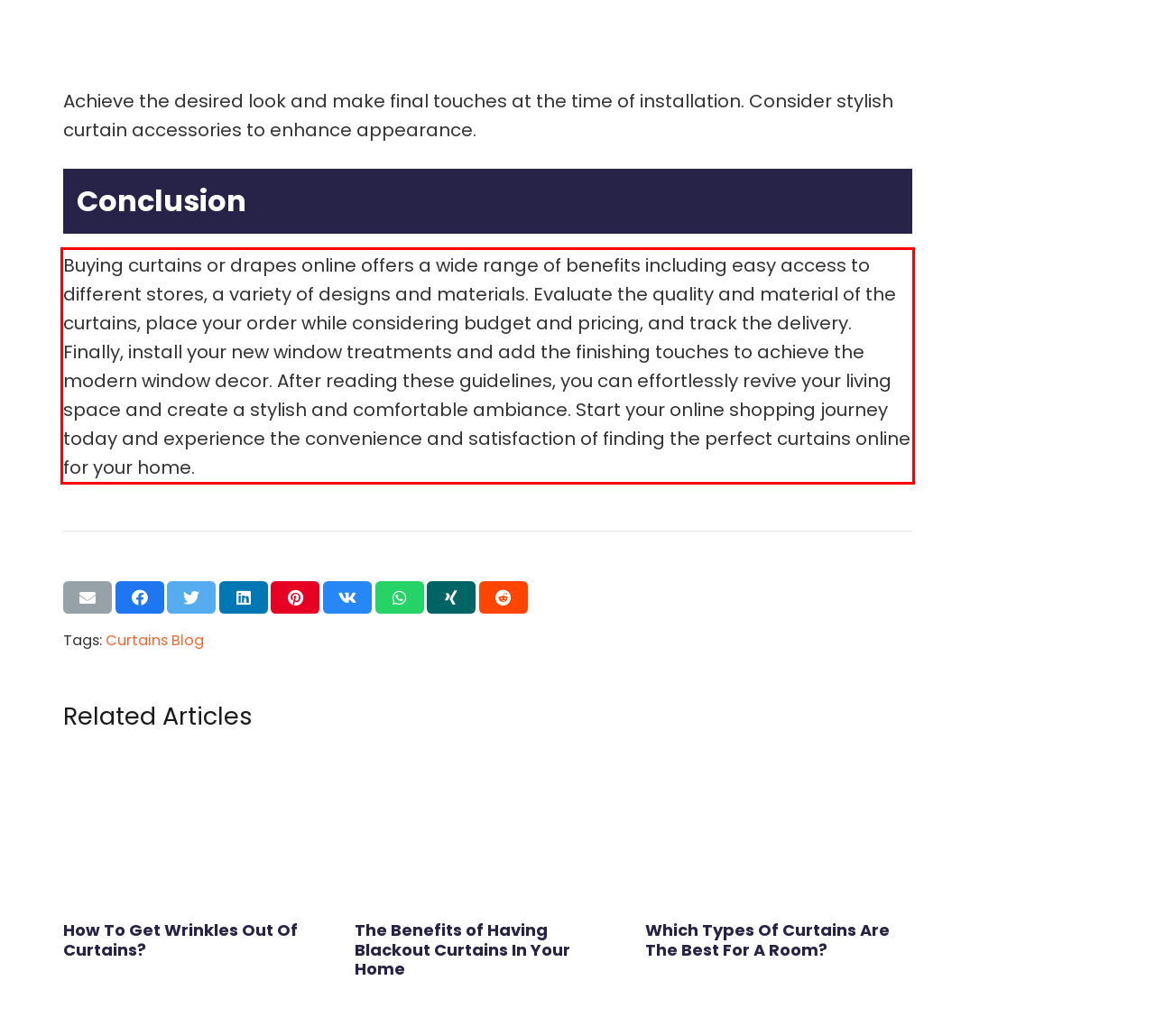Given a screenshot of a webpage containing a red rectangle bounding box, extract and provide the text content found within the red bounding box.

Buying curtains or drapes online offers a wide range of benefits including easy access to different stores, a variety of designs and materials. Evaluate the quality and material of the curtains, place your order while considering budget and pricing, and track the delivery. Finally, install your new window treatments and add the finishing touches to achieve the modern window decor. After reading these guidelines, you can effortlessly revive your living space and create a stylish and comfortable ambiance. Start your online shopping journey today and experience the convenience and satisfaction of finding the perfect curtains online for your home.